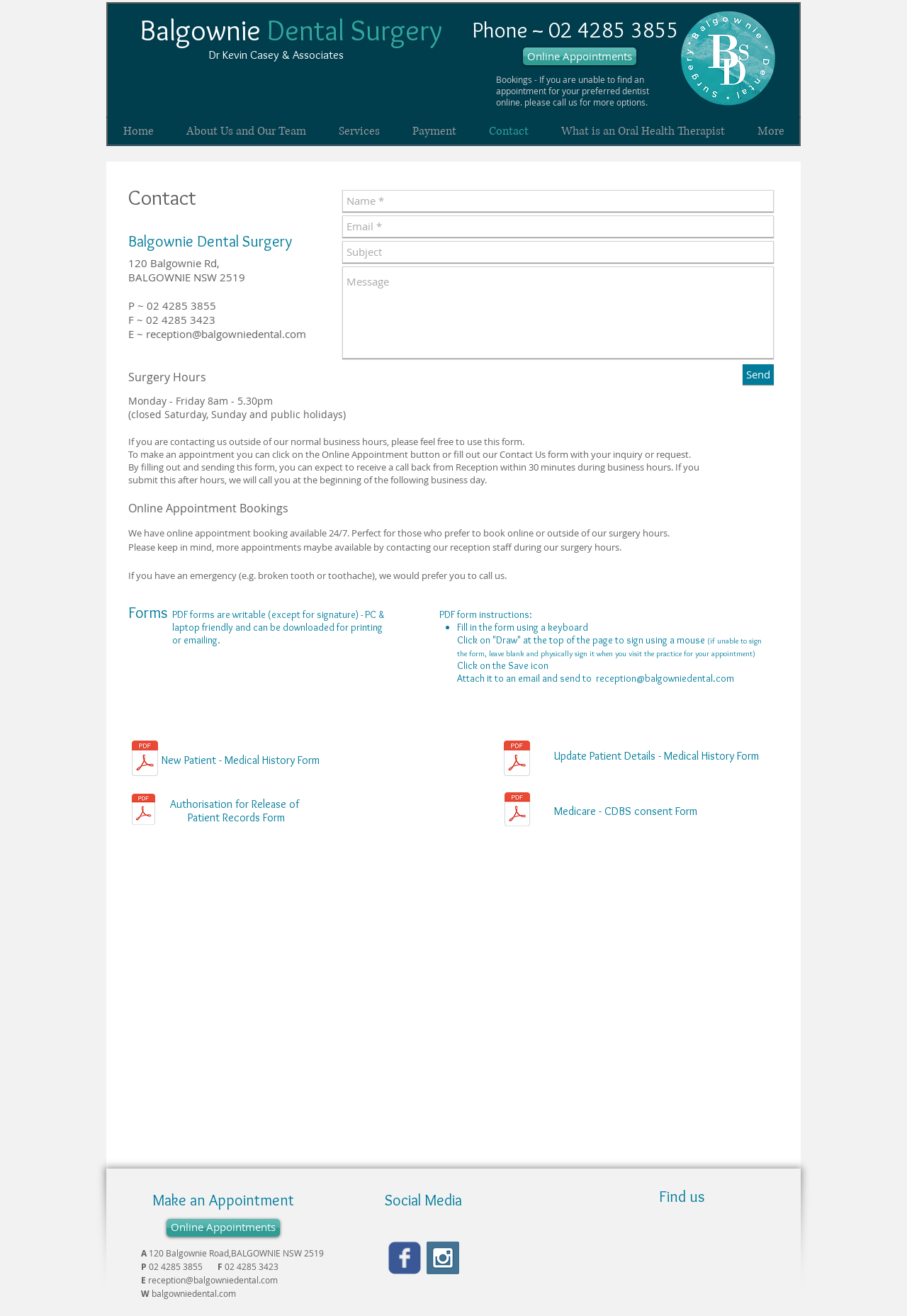What is the address of Balgownie Dental Surgery?
Using the image, provide a detailed and thorough answer to the question.

I found the address by looking at the contact information section at the bottom of the page and also in the 'Contact' section.